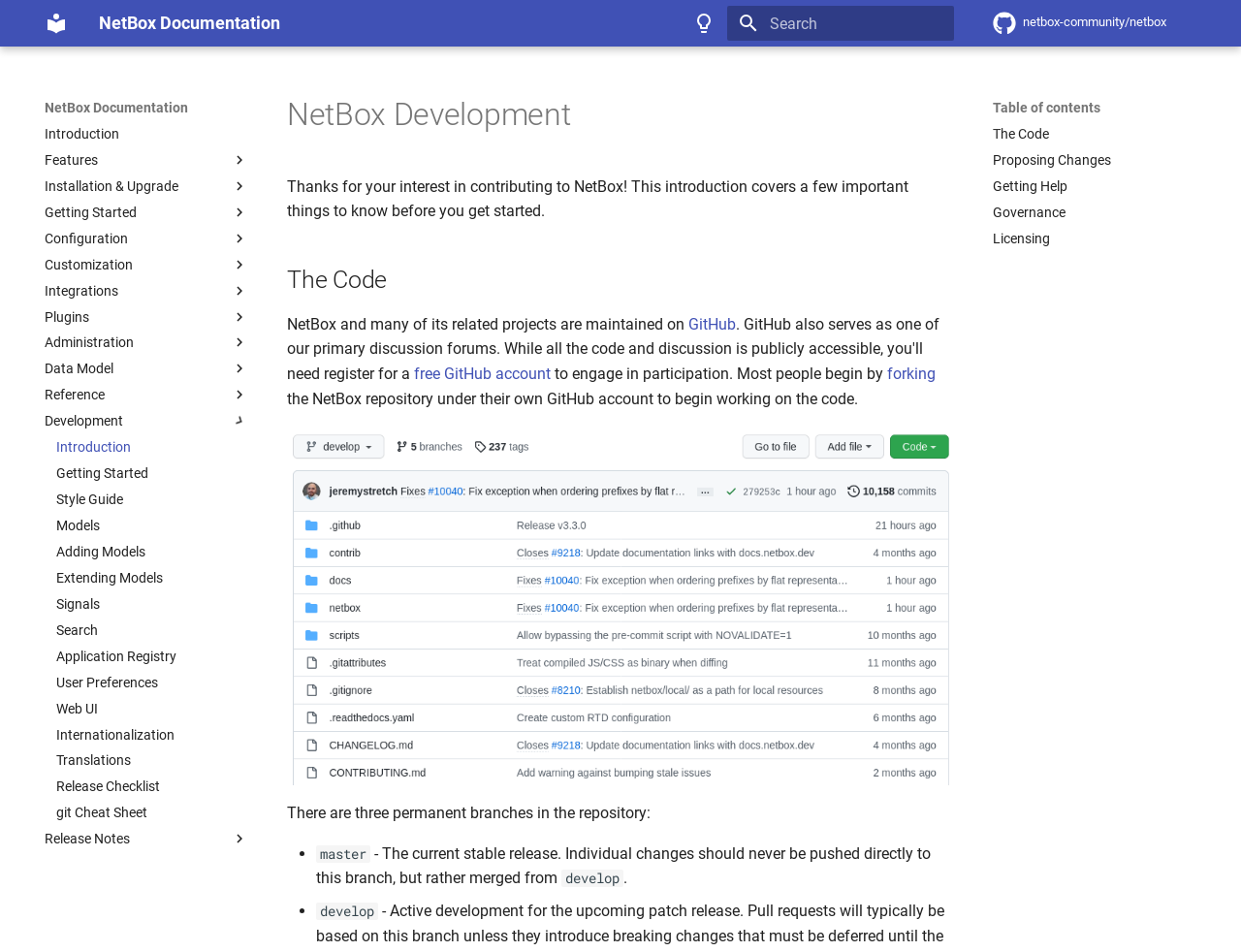Given the element description: "User Preferences", predict the bounding box coordinates of this UI element. The coordinates must be four float numbers between 0 and 1, given as [left, top, right, bottom].

[0.045, 0.707, 0.2, 0.726]